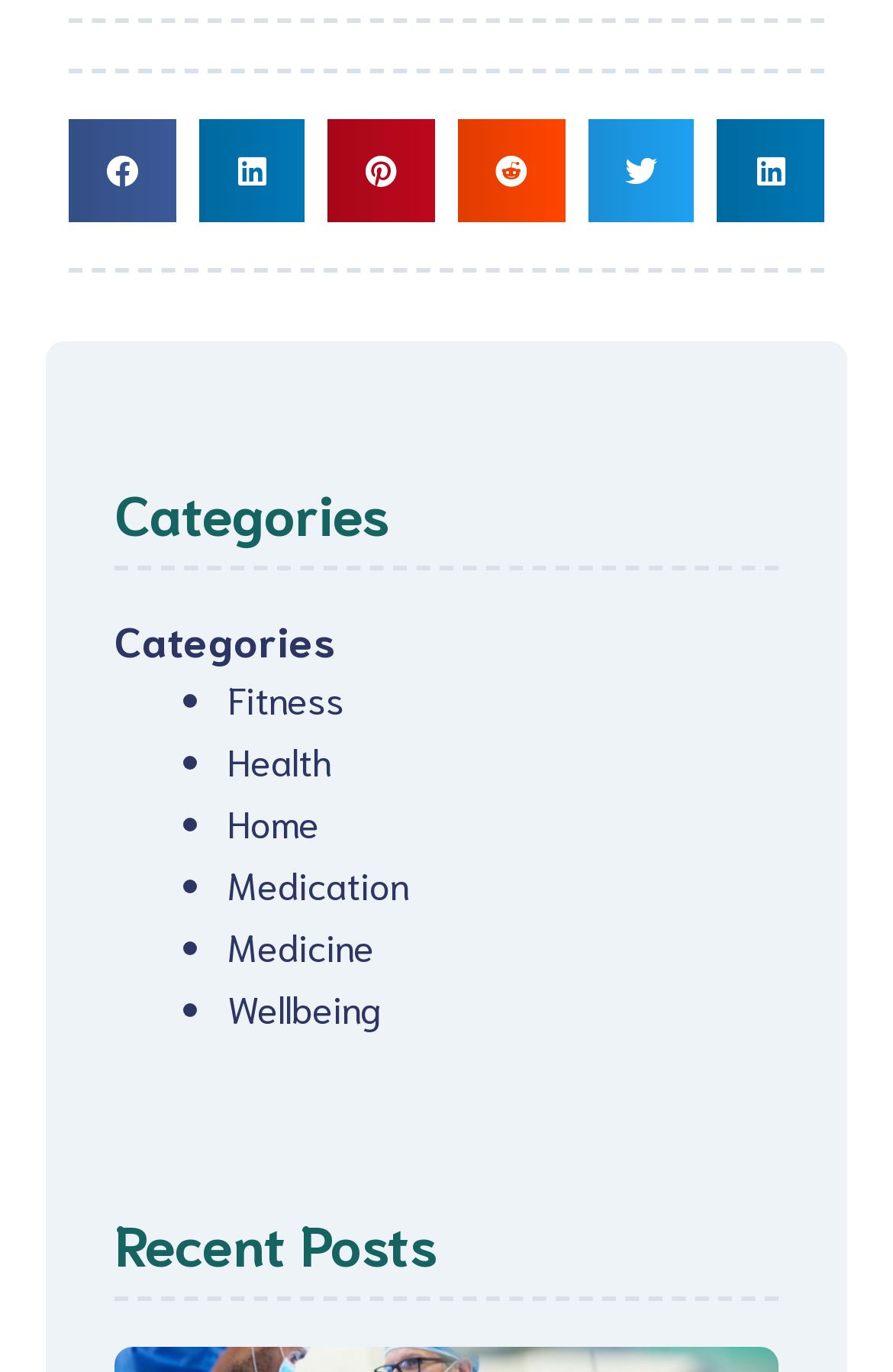What is the title of the section below the categories?
Refer to the screenshot and deliver a thorough answer to the question presented.

I looked at the heading element below the 'Categories' navigation section and found that it is labeled 'Recent Posts'.